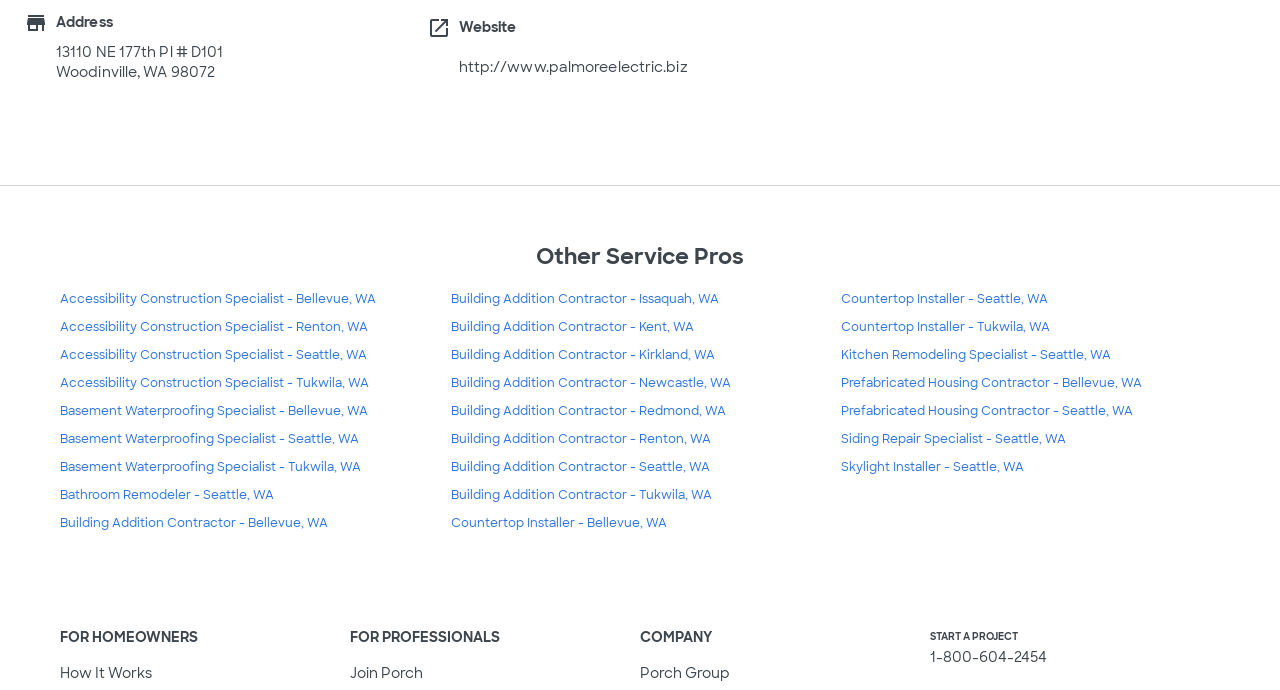Give a one-word or short phrase answer to this question: 
What is the address of the store?

13110 NE 177th Pl # D101